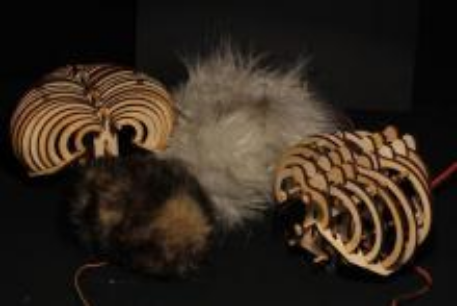What do the CuddleBits aim to improve in larger companion robots?
Based on the image, please offer an in-depth response to the question.

According to the caption, the CuddleBits aim to enhance the capabilities of larger companion robots by improving their ability to sense touch and express emotions, making them more engaging and personable.